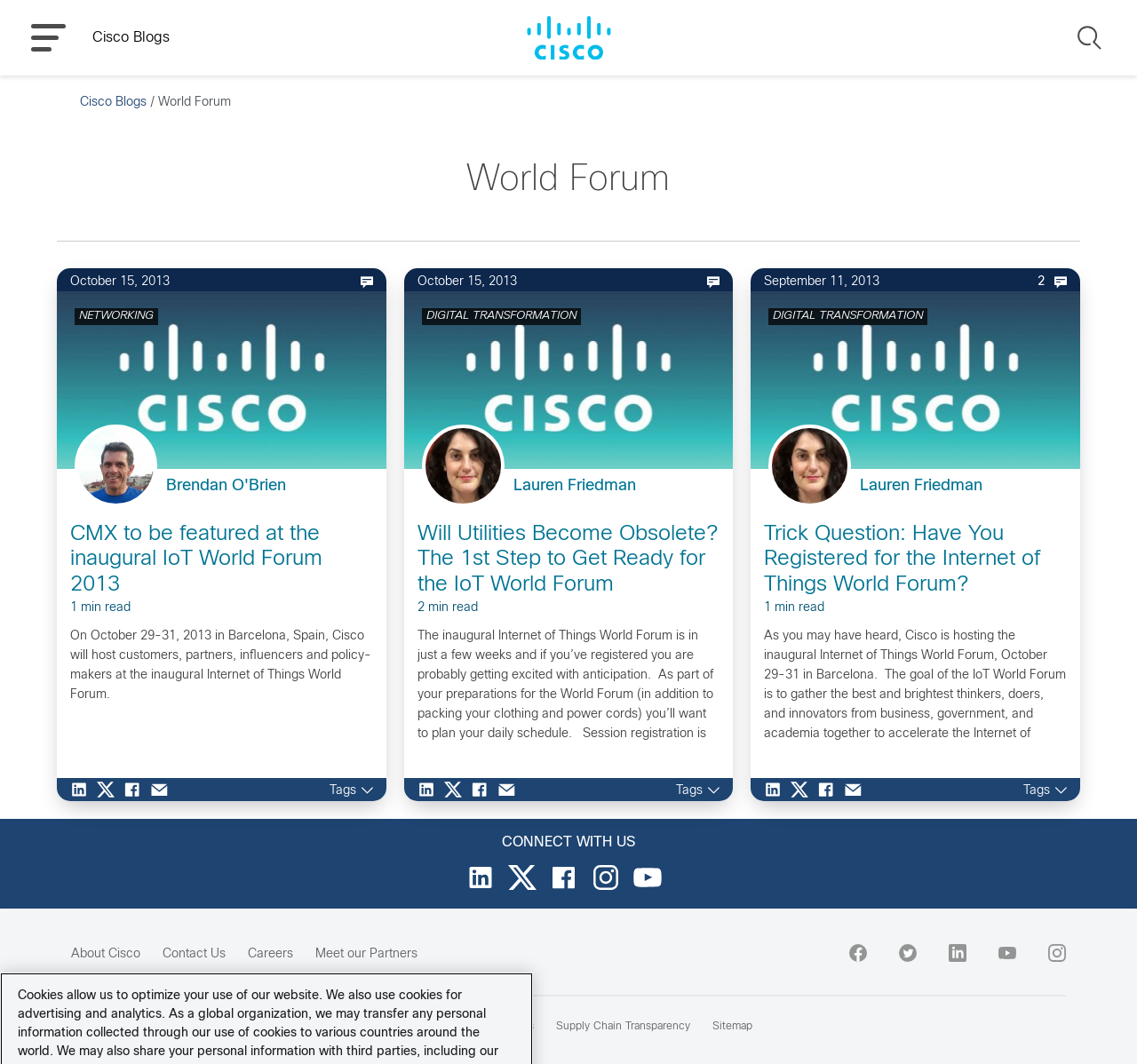Given the element description Cisco Blogs, identify the bounding box coordinates for the UI element on the webpage screenshot. The format should be (top-left x, top-left y, bottom-right x, bottom-right y), with values between 0 and 1.

[0.07, 0.091, 0.129, 0.102]